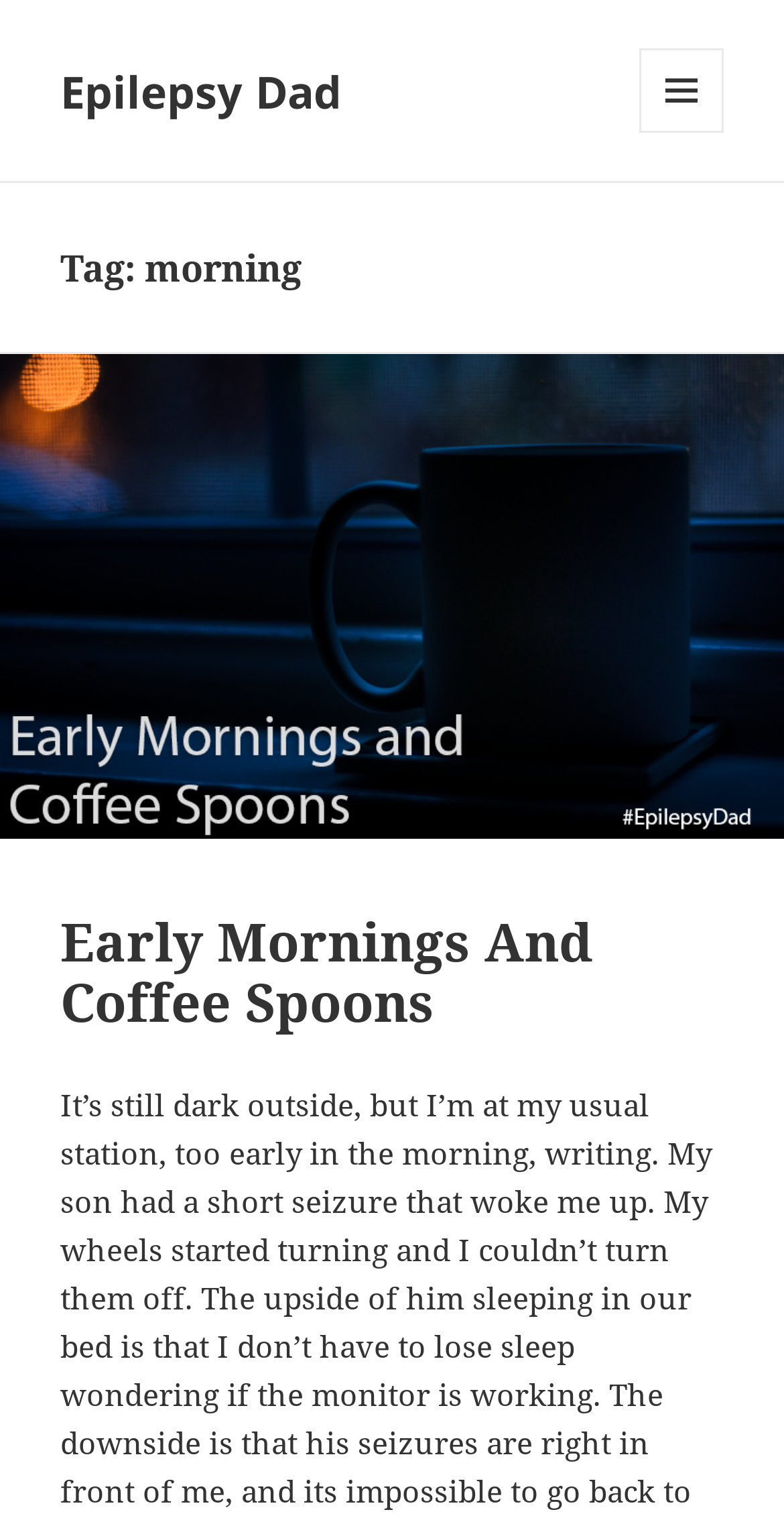What is the purpose of the button with the MENU AND WIDGETS icon?
Based on the visual information, provide a detailed and comprehensive answer.

The purpose of the button with the MENU AND WIDGETS icon can be determined by looking at its properties, specifically the 'controls' property which indicates that it controls secondary elements.